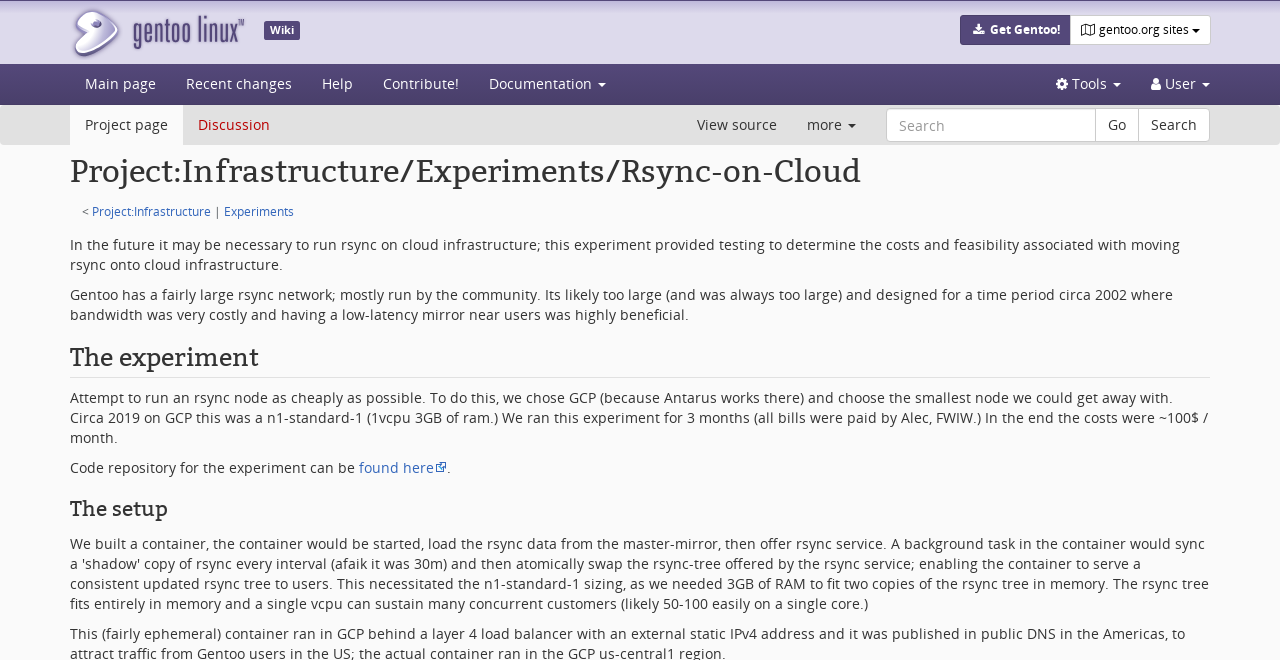Using the elements shown in the image, answer the question comprehensively: How much did the experiment cost per month?

I found the answer by reading the section 'The experiment' on the webpage, which states that the costs were ~100$/month.